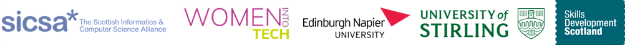How many logos are displayed in the image?
Please elaborate on the answer to the question with detailed information.

The image features a collection of logos from organizations involved in promoting women in technology and academia, including SICSA, Women in Tech, Edinburgh Napier University, University of Stirling, and Skills Development Scotland, totaling five logos.